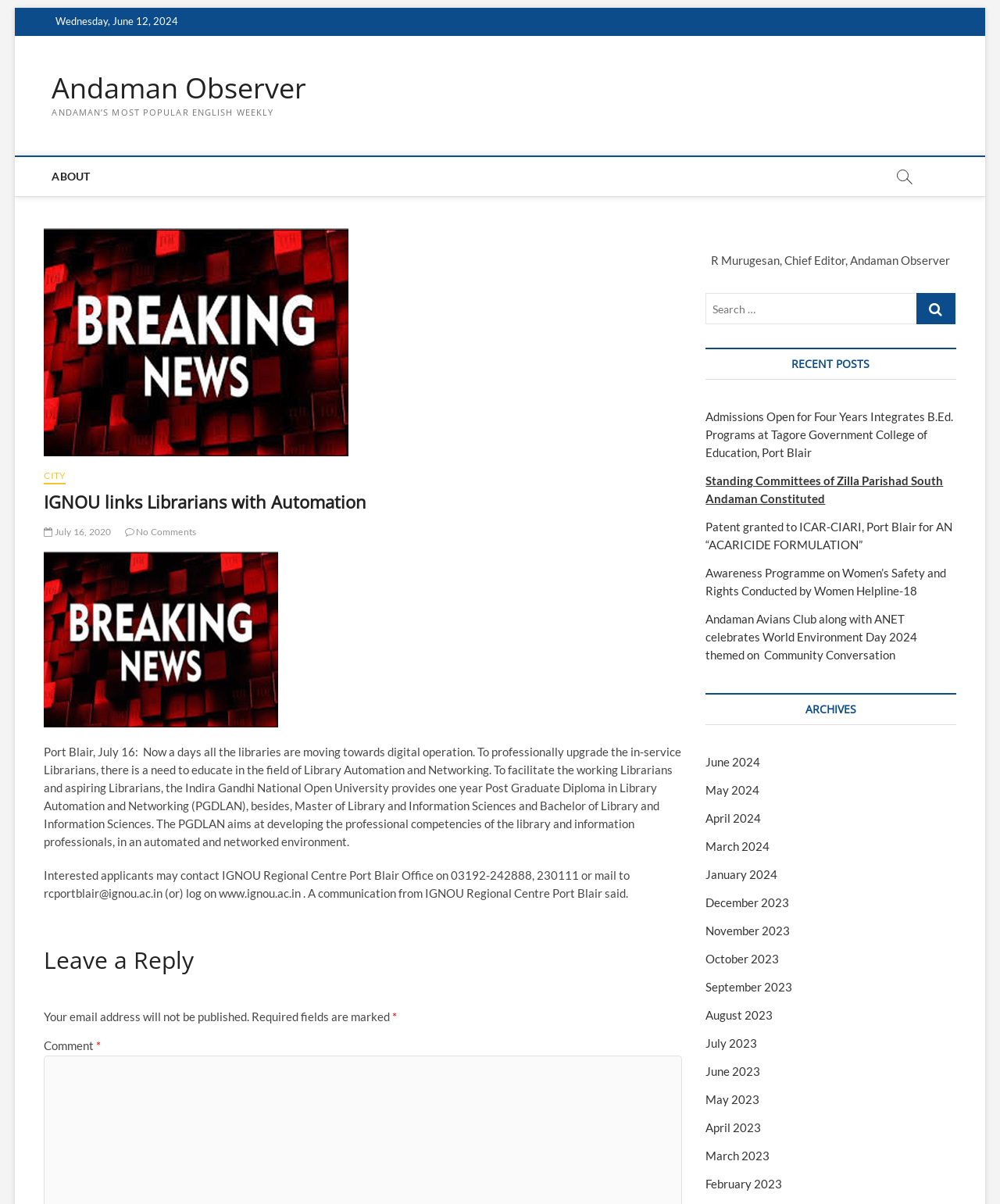Please examine the image and provide a detailed answer to the question: What is the name of the Chief Editor of Andaman Observer?

The name of the Chief Editor of Andaman Observer can be found in the figure caption section of the webpage, which mentions R Murugesan as the Chief Editor.